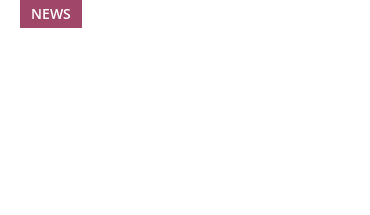Give a one-word or short phrase answer to this question: 
What is the company mentioned in the article linked to the 'NEWS' badge?

Pacific Green Technologies Inc.